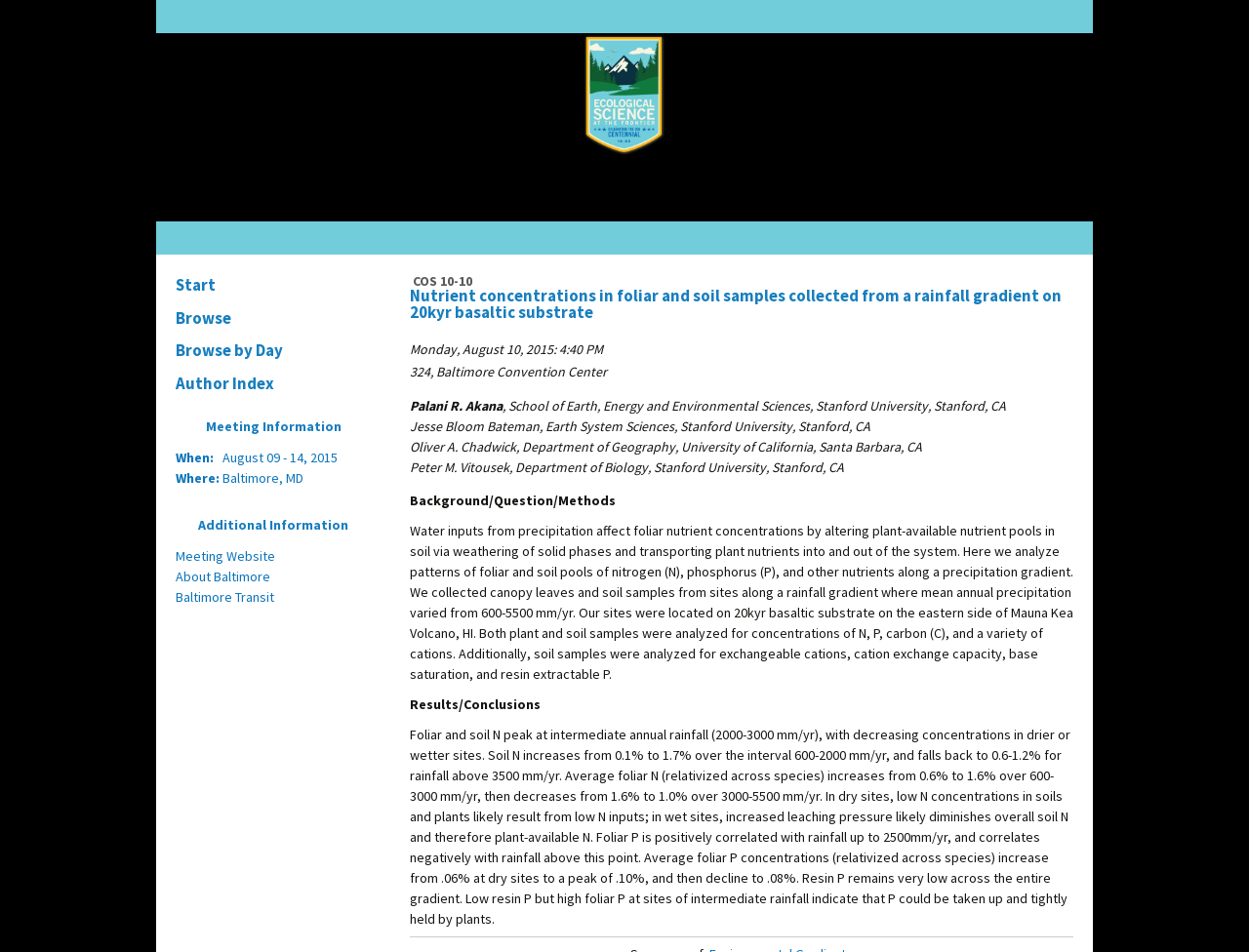Find and indicate the bounding box coordinates of the region you should select to follow the given instruction: "View the meeting information".

[0.133, 0.436, 0.305, 0.46]